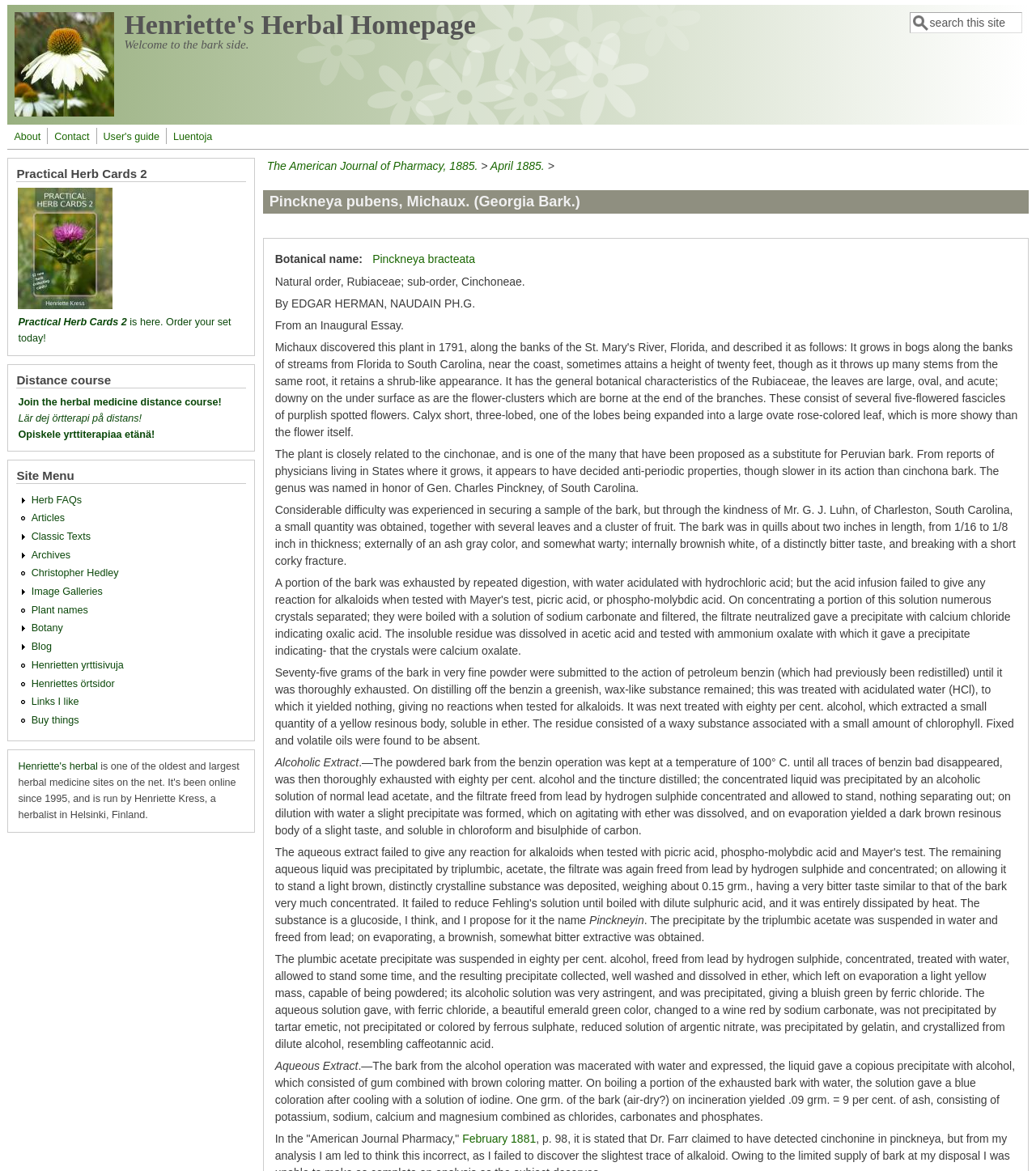Please identify the coordinates of the bounding box for the clickable region that will accomplish this instruction: "Search this site".

[0.878, 0.01, 0.986, 0.028]